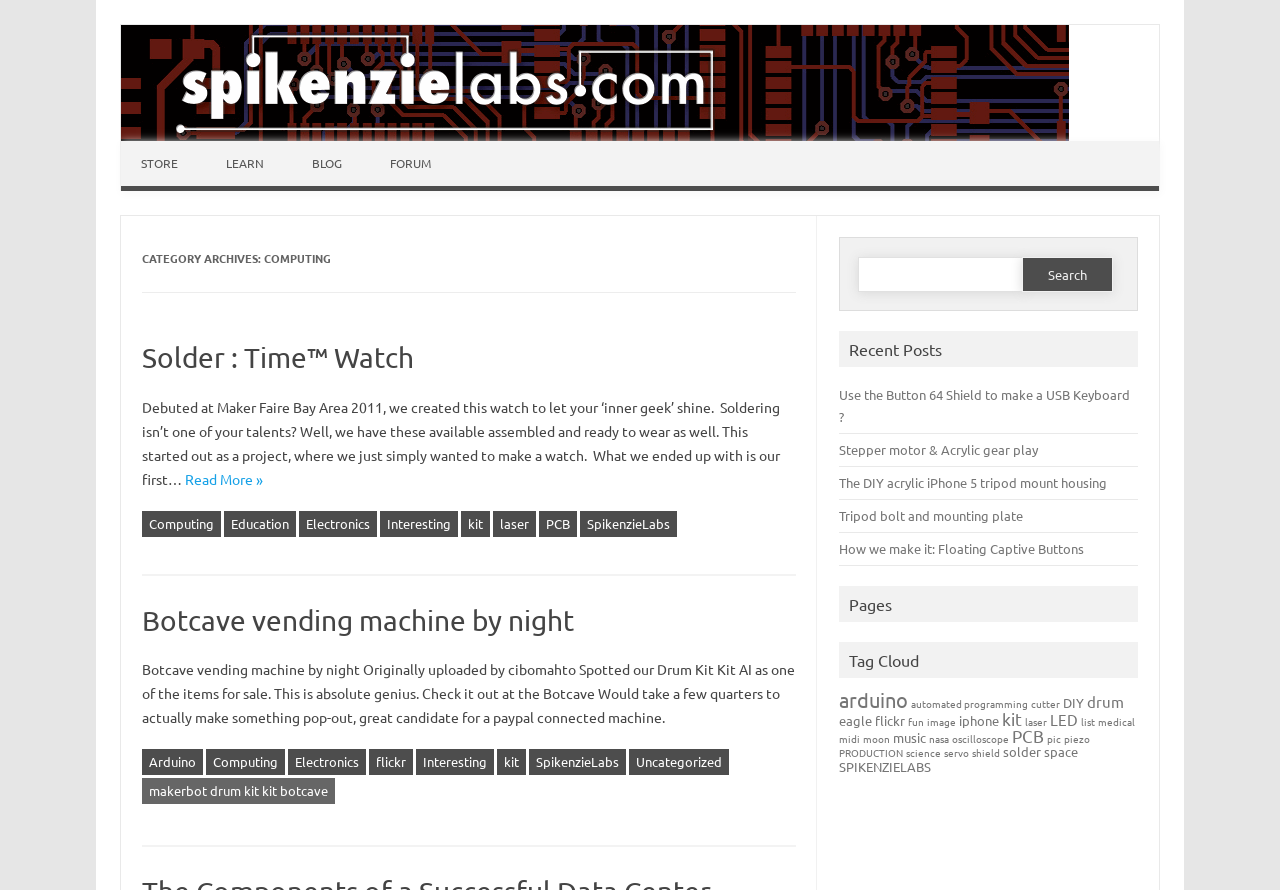Given the element description: "parent_node: Search for: value="Search"", predict the bounding box coordinates of the UI element it refers to, using four float numbers between 0 and 1, i.e., [left, top, right, bottom].

[0.798, 0.289, 0.869, 0.328]